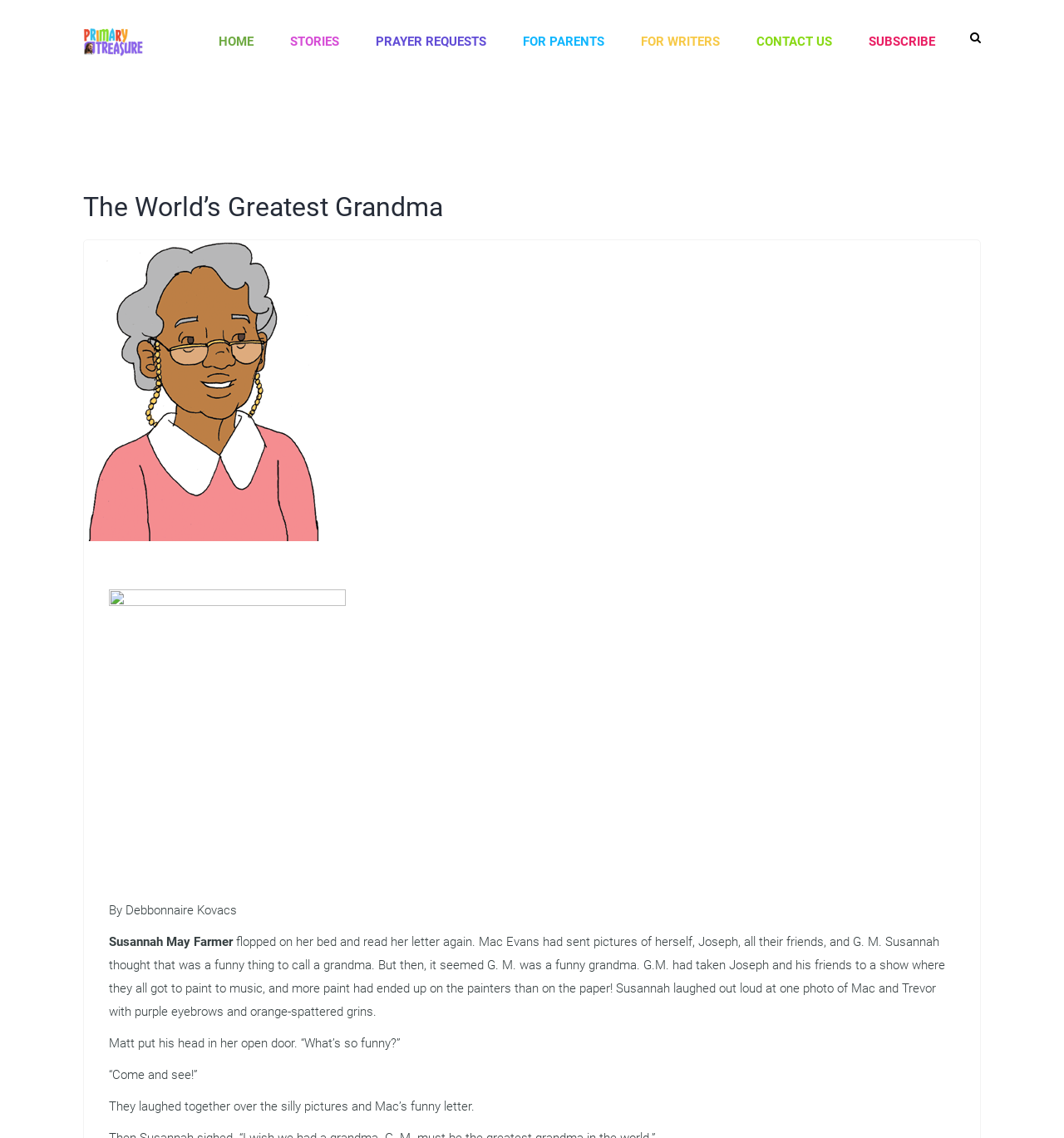What is the headline of the webpage?

The World’s Greatest Grandma